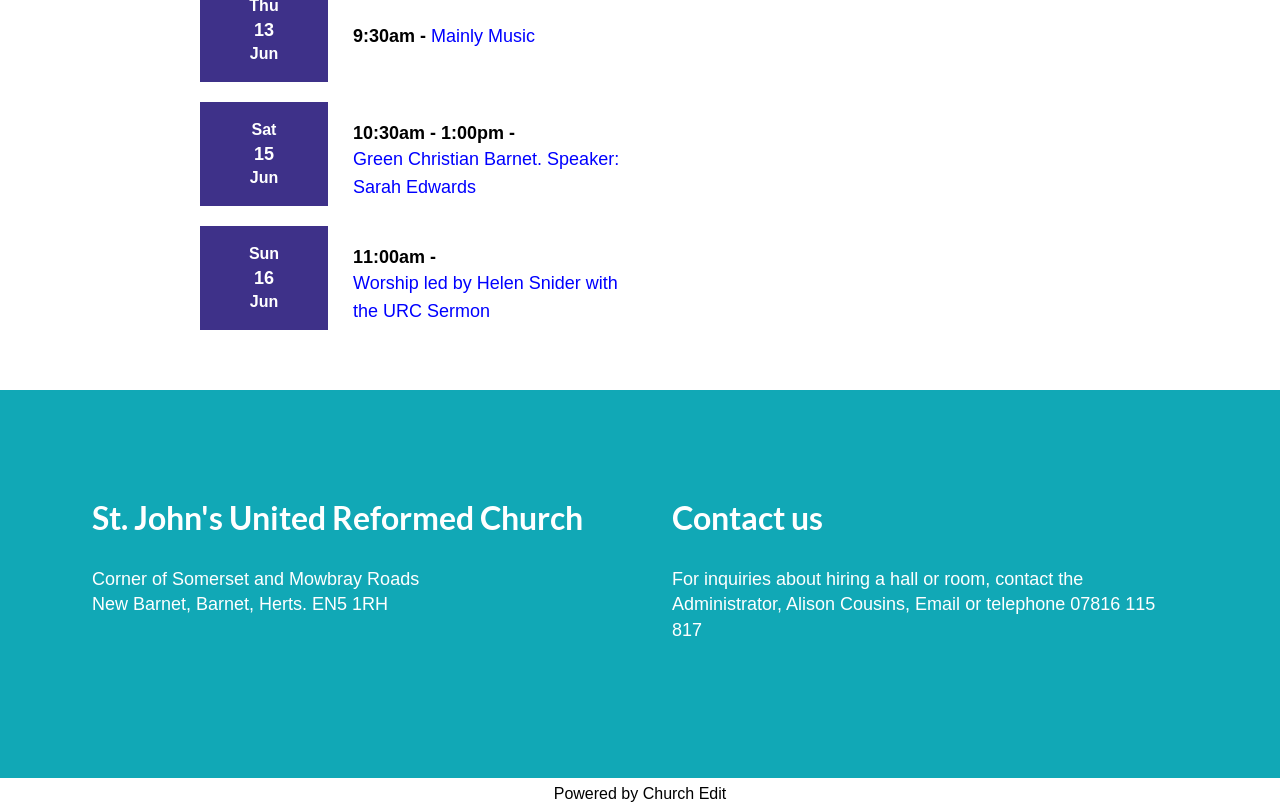What is the phone number to contact the Administrator?
Please provide a comprehensive answer based on the visual information in the image.

The phone number to contact the Administrator can be found in the generic element under the 'Contact us' heading. The text states that the Administrator, Alison Cousins, can be contacted via email or telephone 07816 115 817.